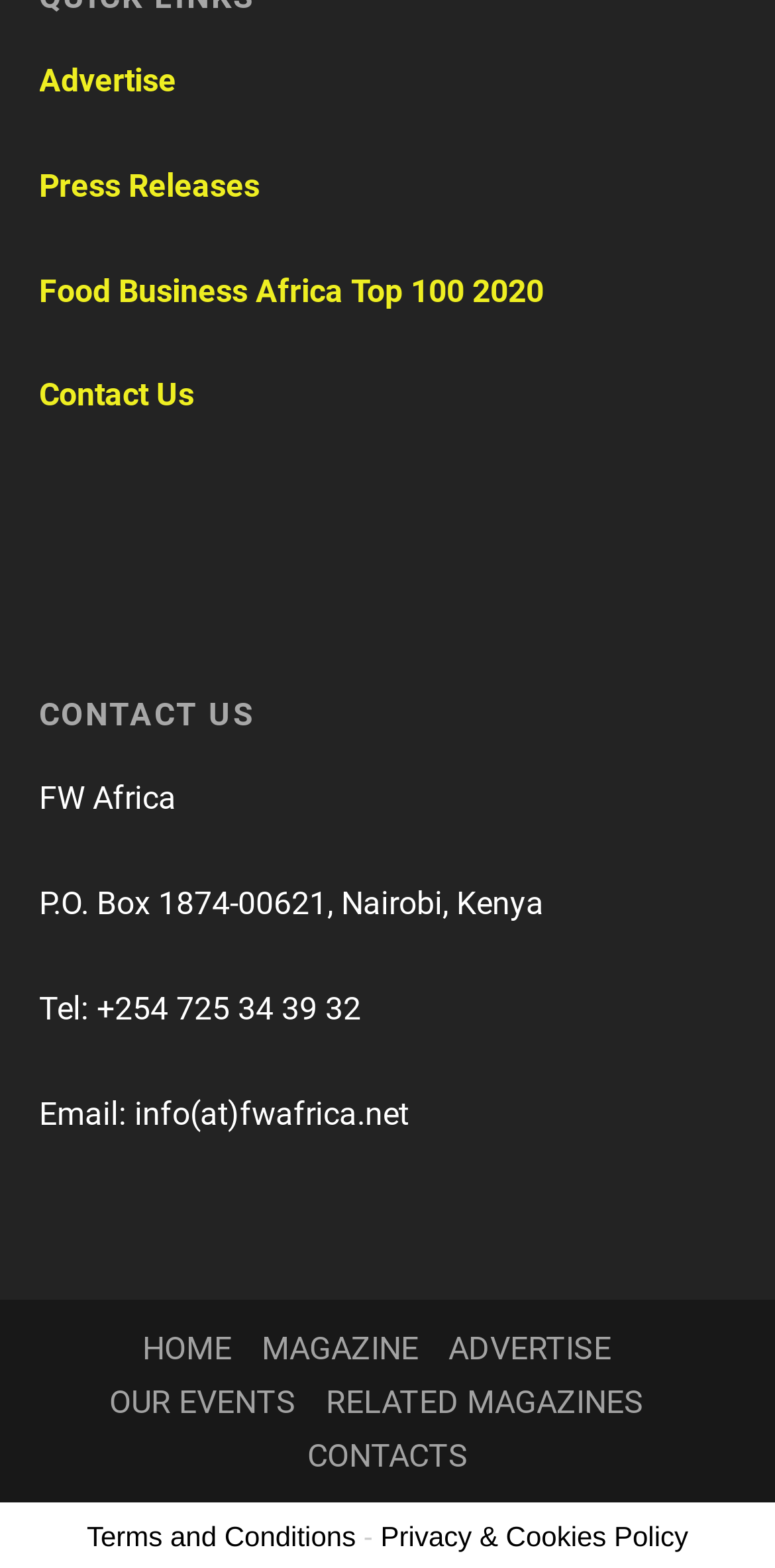Identify the bounding box coordinates of the clickable region to carry out the given instruction: "View Press Releases".

[0.05, 0.106, 0.335, 0.13]